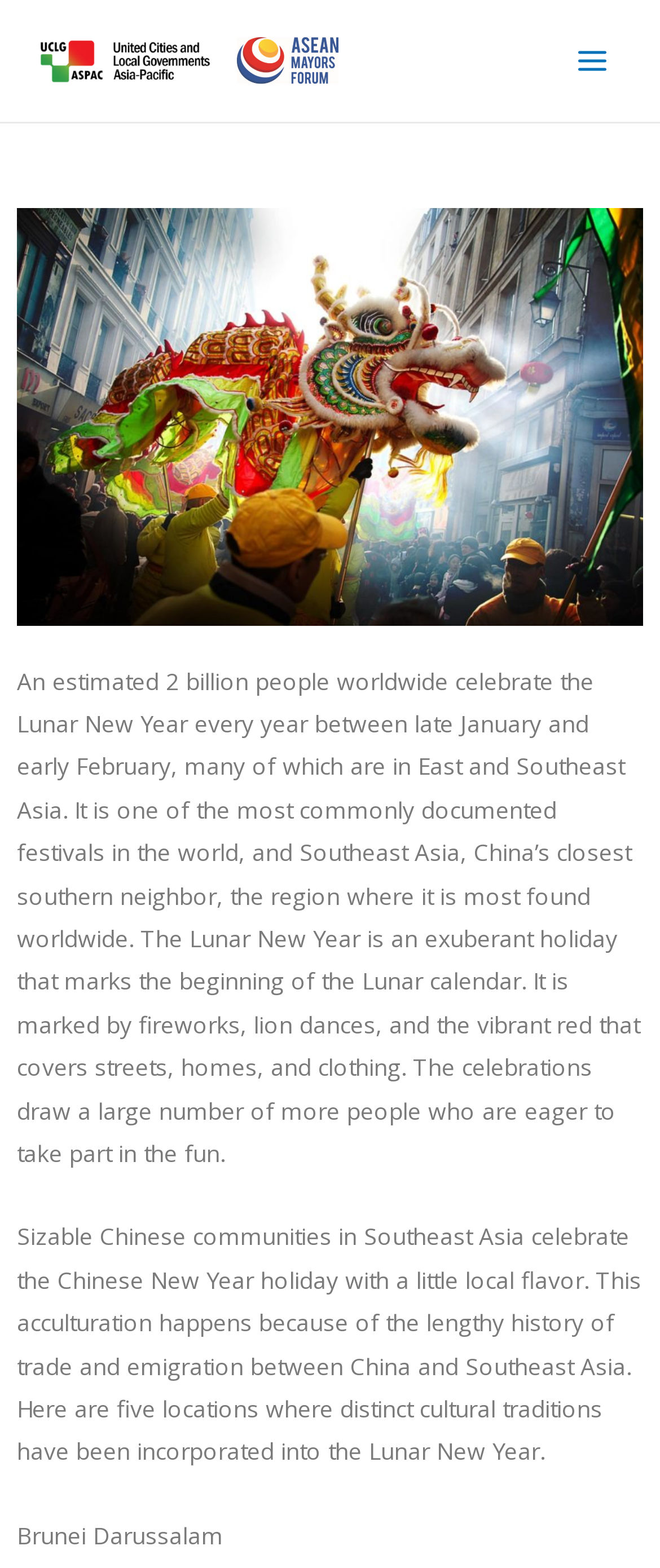How many locations are highlighted for their unique Lunar New Year traditions?
Answer with a single word or phrase, using the screenshot for reference.

Five